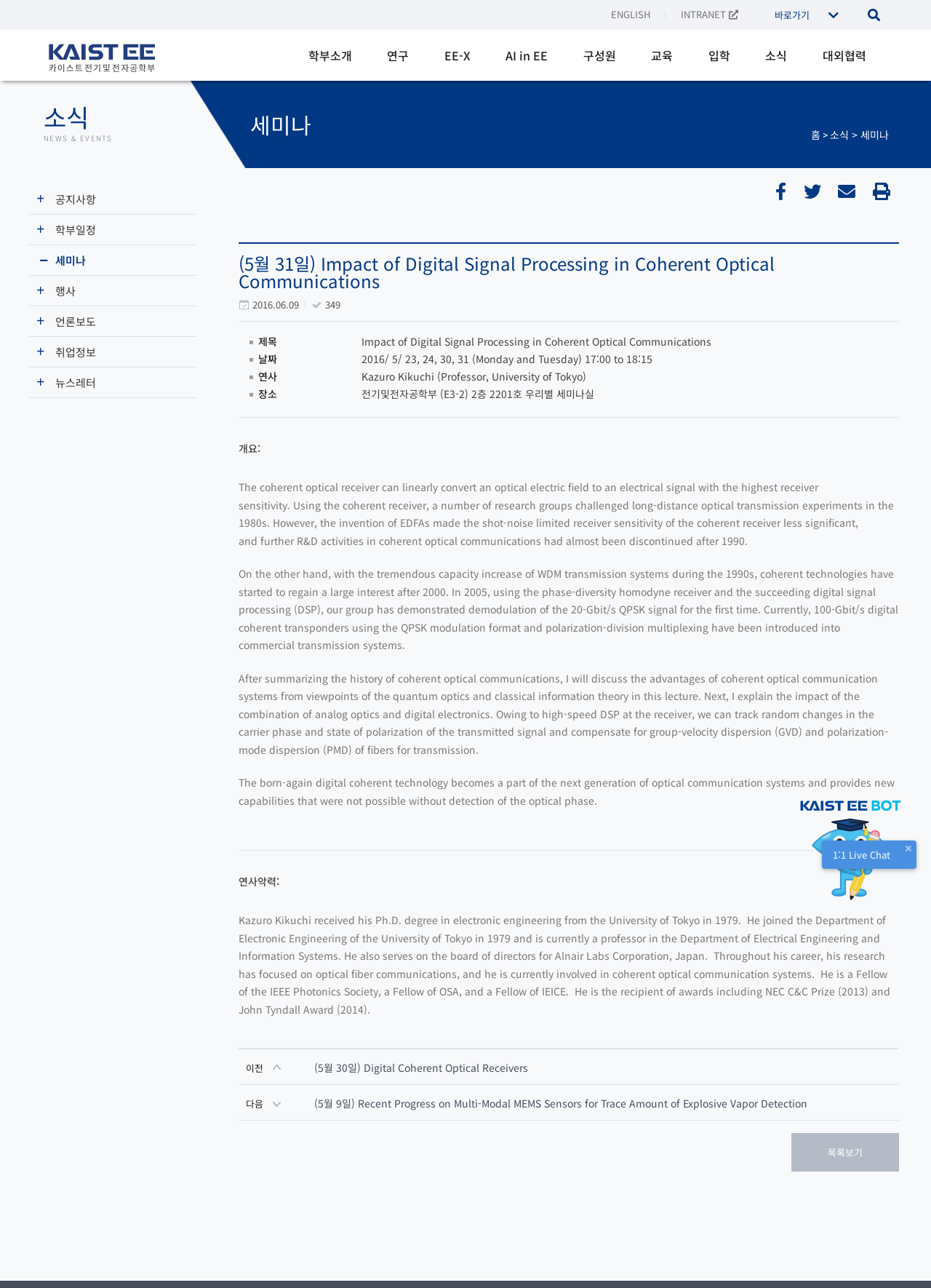What is the date of the seminar?
Using the image as a reference, give a one-word or short phrase answer.

2016.06.09